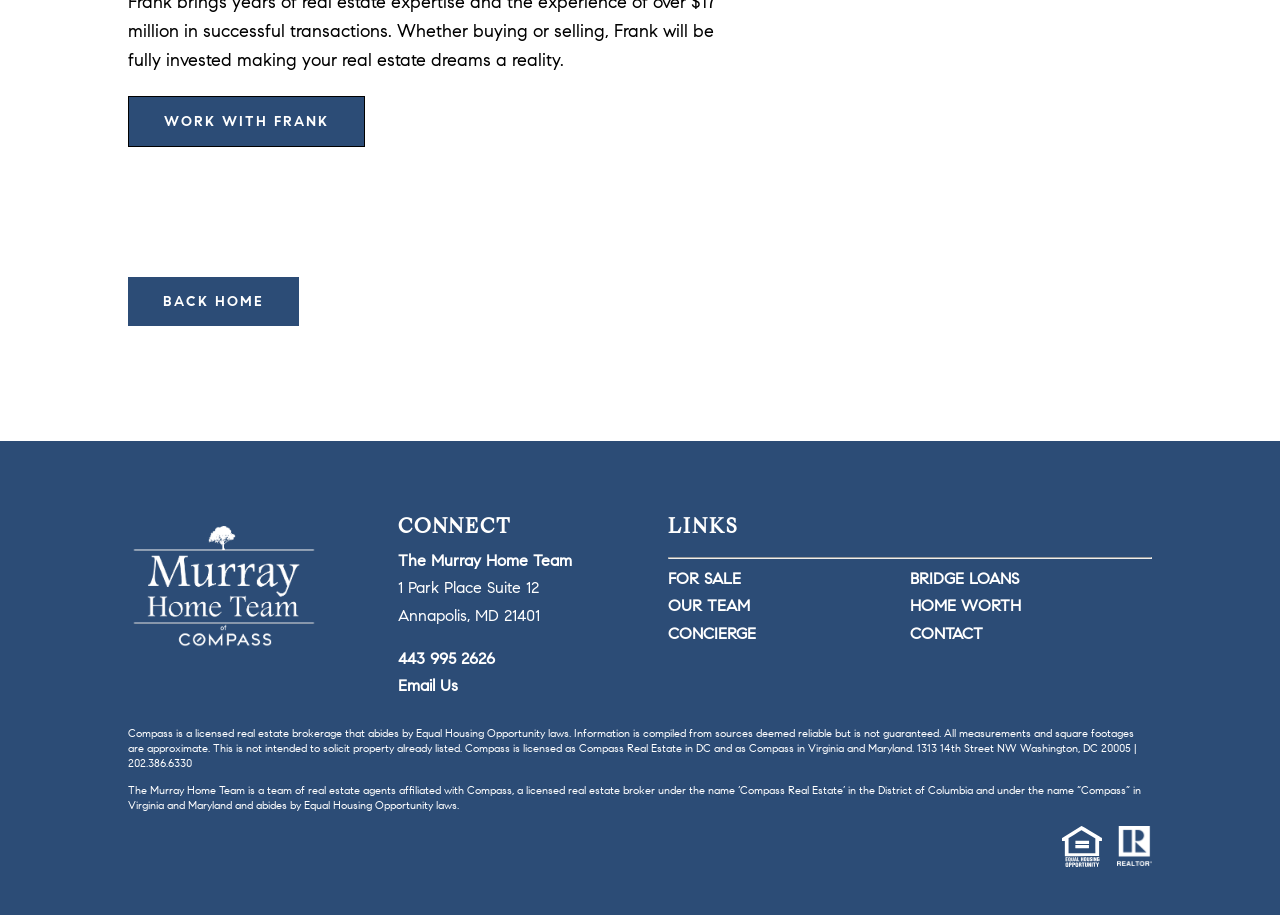Use the information in the screenshot to answer the question comprehensively: What is the phone number to contact the team?

I found the answer by looking at the link element with the text '443 995 2626' which is located at [0.311, 0.712, 0.387, 0.73] and is a part of the contentinfo section.